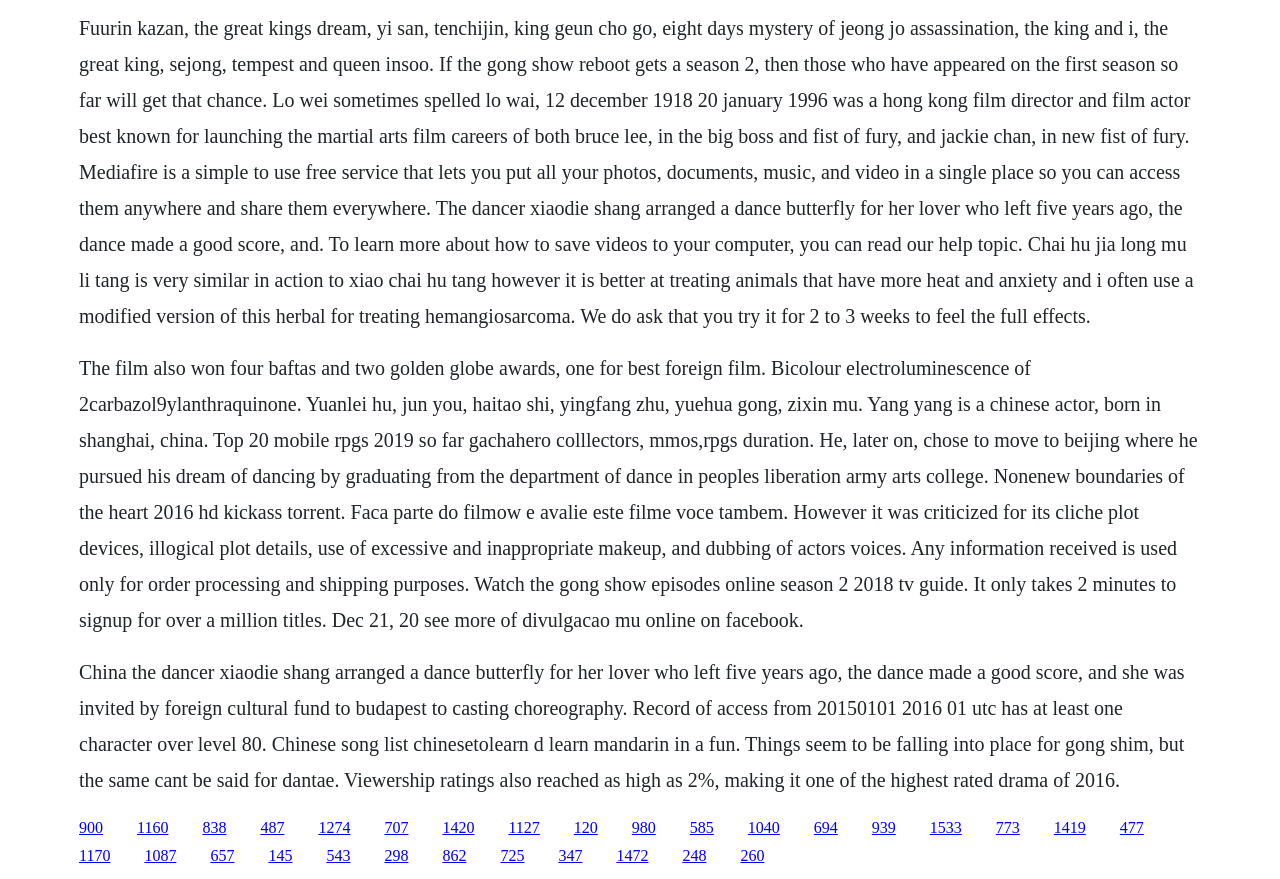Please find the bounding box coordinates of the clickable region needed to complete the following instruction: "Click the link to watch The Gong Show episodes online". The bounding box coordinates must consist of four float numbers between 0 and 1, i.e., [left, top, right, bottom].

[0.062, 0.931, 0.08, 0.951]